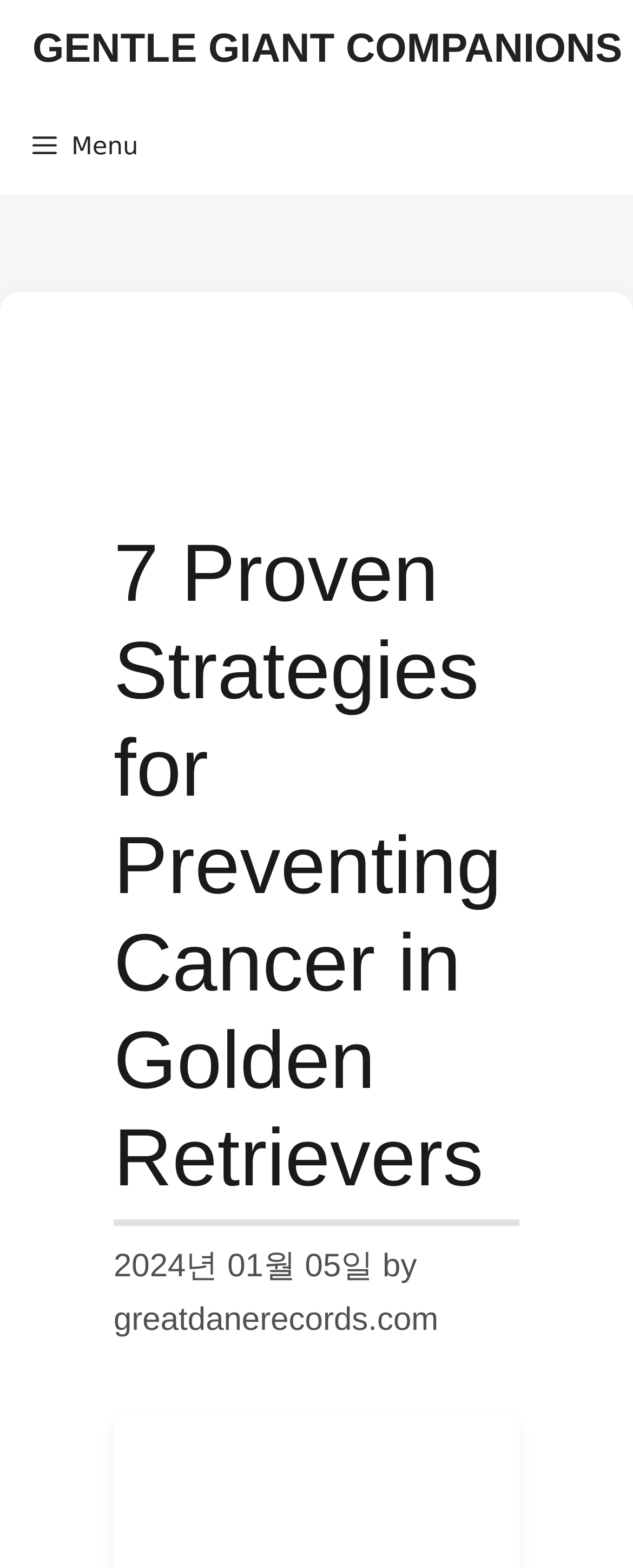Provide a brief response to the question using a single word or phrase: 
What is the date of the article?

2024년 01월 05일